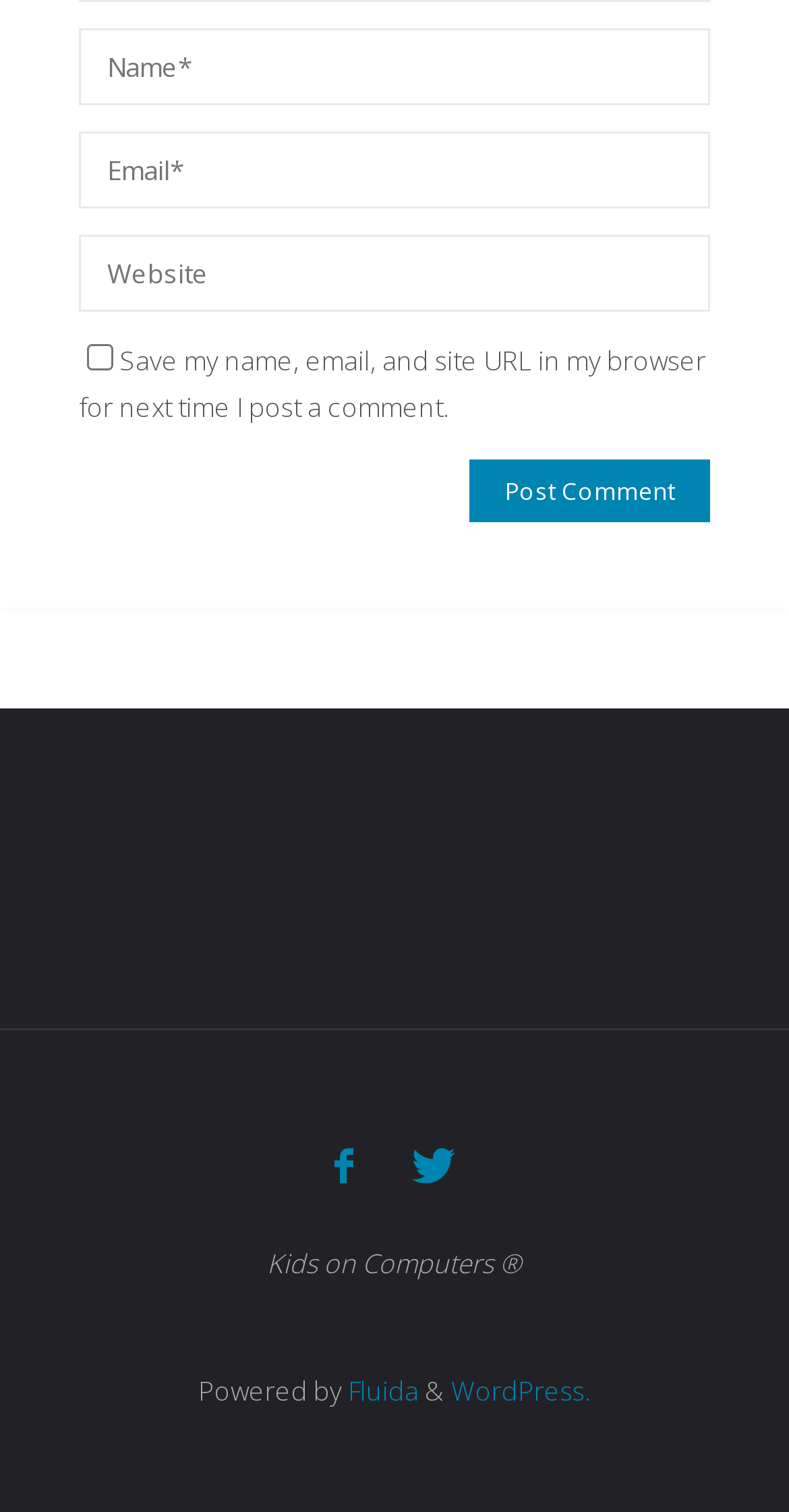What is the function of the checkbox?
Please provide a single word or phrase based on the screenshot.

Save comment info